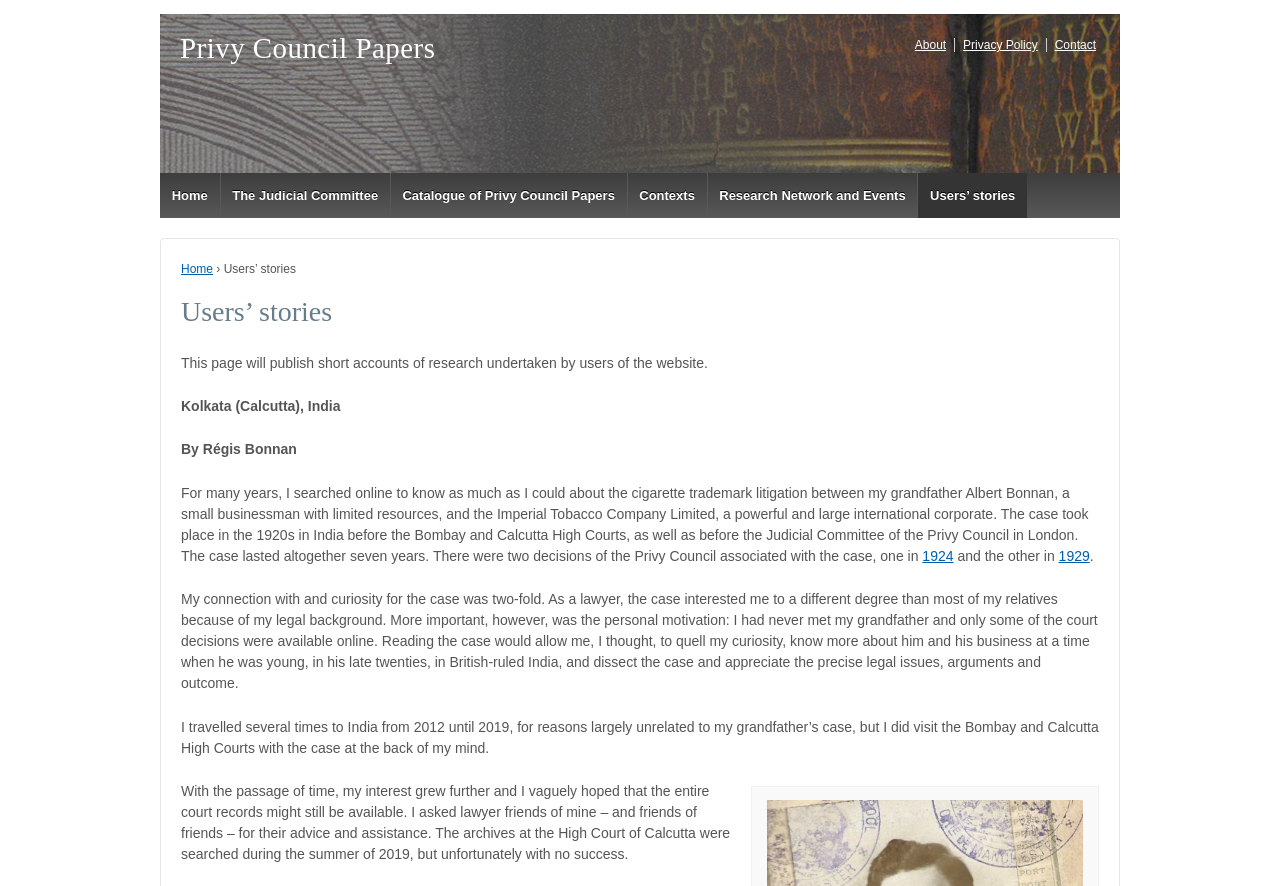Locate the bounding box coordinates of the area to click to fulfill this instruction: "visit home page". The bounding box should be presented as four float numbers between 0 and 1, in the order [left, top, right, bottom].

[0.125, 0.195, 0.171, 0.246]